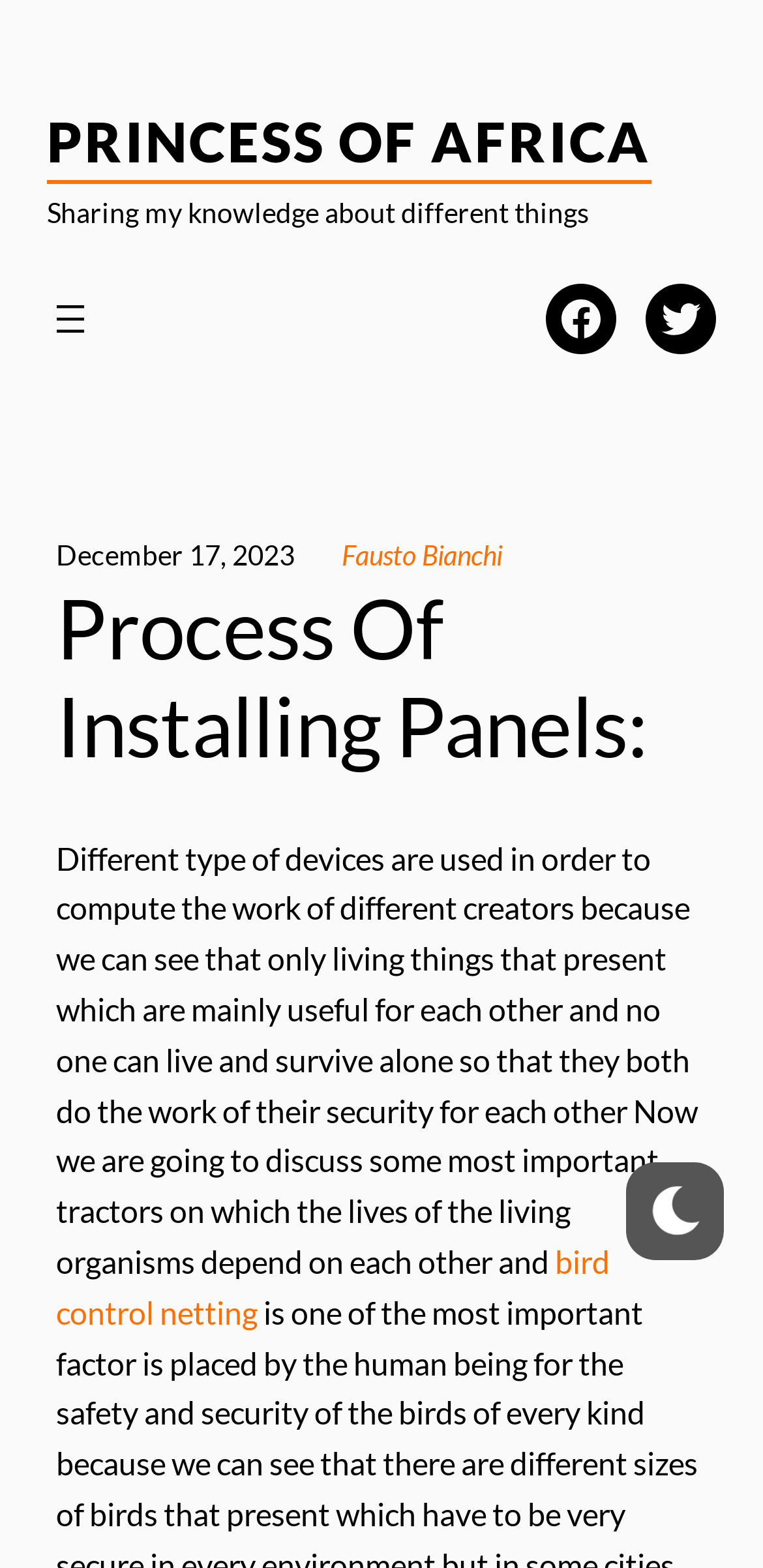What is the link related to?
Make sure to answer the question with a detailed and comprehensive explanation.

The link 'bird control netting' is located below the main text and is likely related to the topic of discussion, which is the process of installing panels.